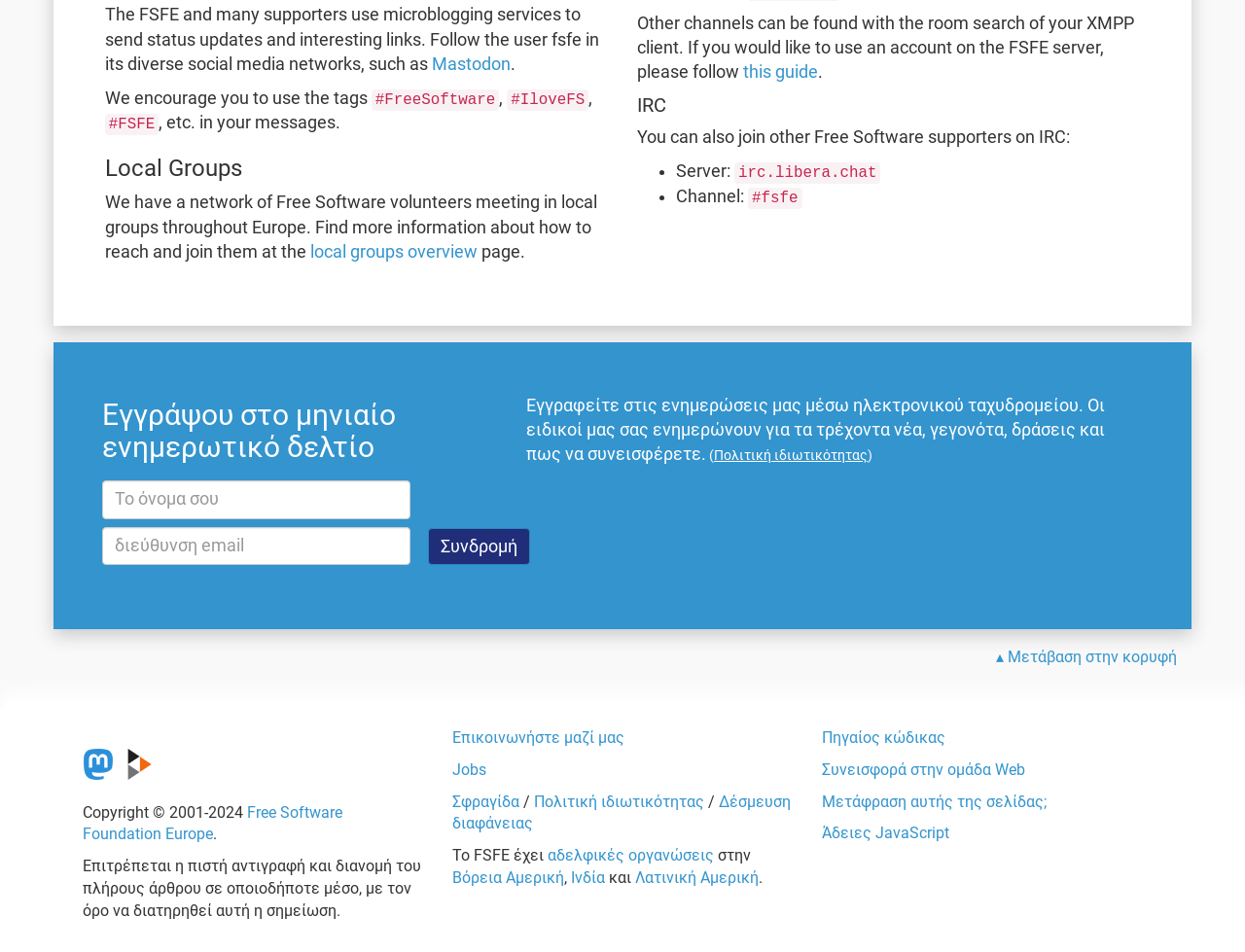What is the name of the social media network mentioned in the first paragraph?
Use the screenshot to answer the question with a single word or phrase.

Mastodon